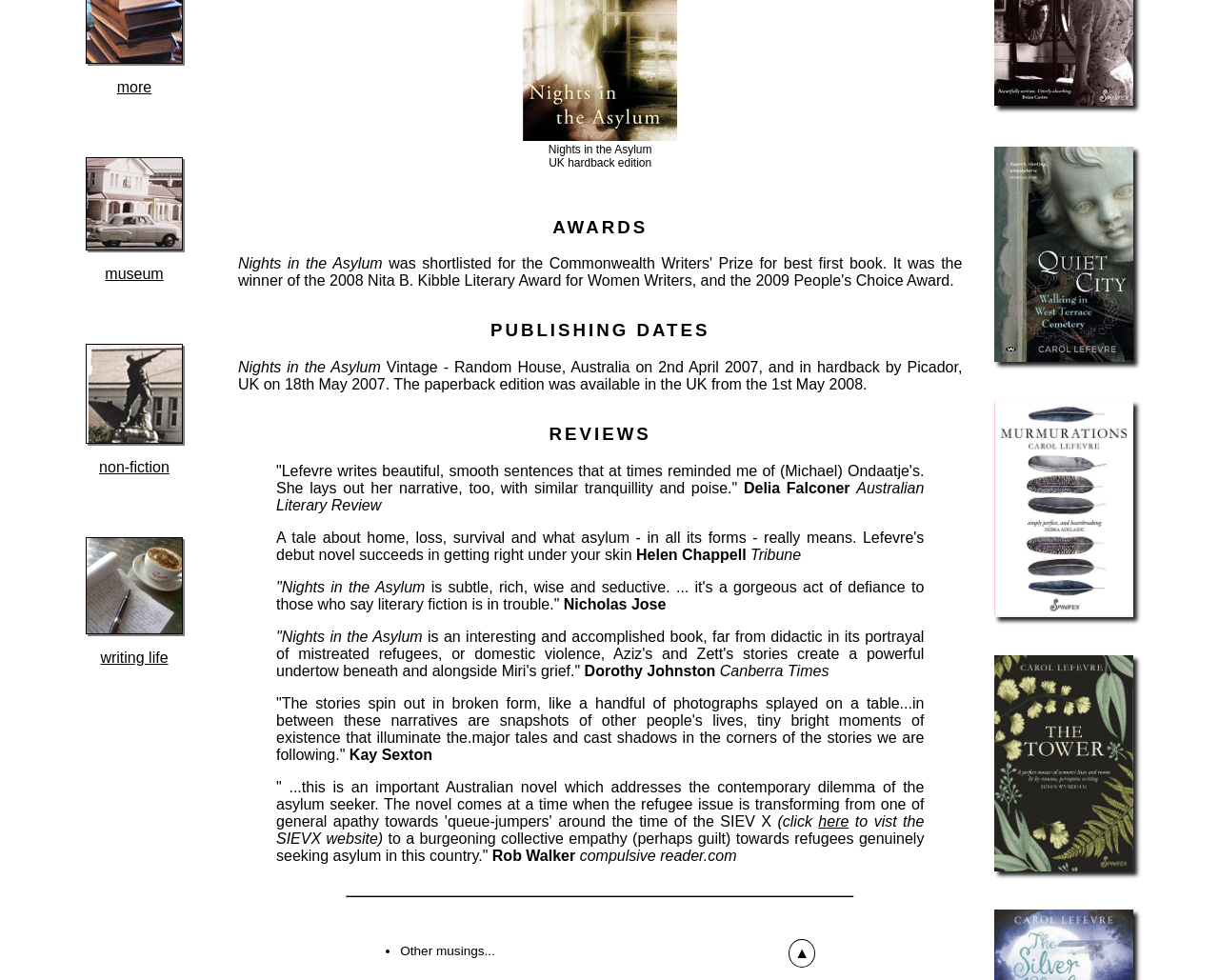Based on the image, please elaborate on the answer to the following question:
What is the publication date of the book in Australia?

The publication date of the book in Australia can be found in the StaticText element under the 'PUBLISHING DATES' heading, which states 'Vintage - Random House, Australia on 2nd April 2007'.